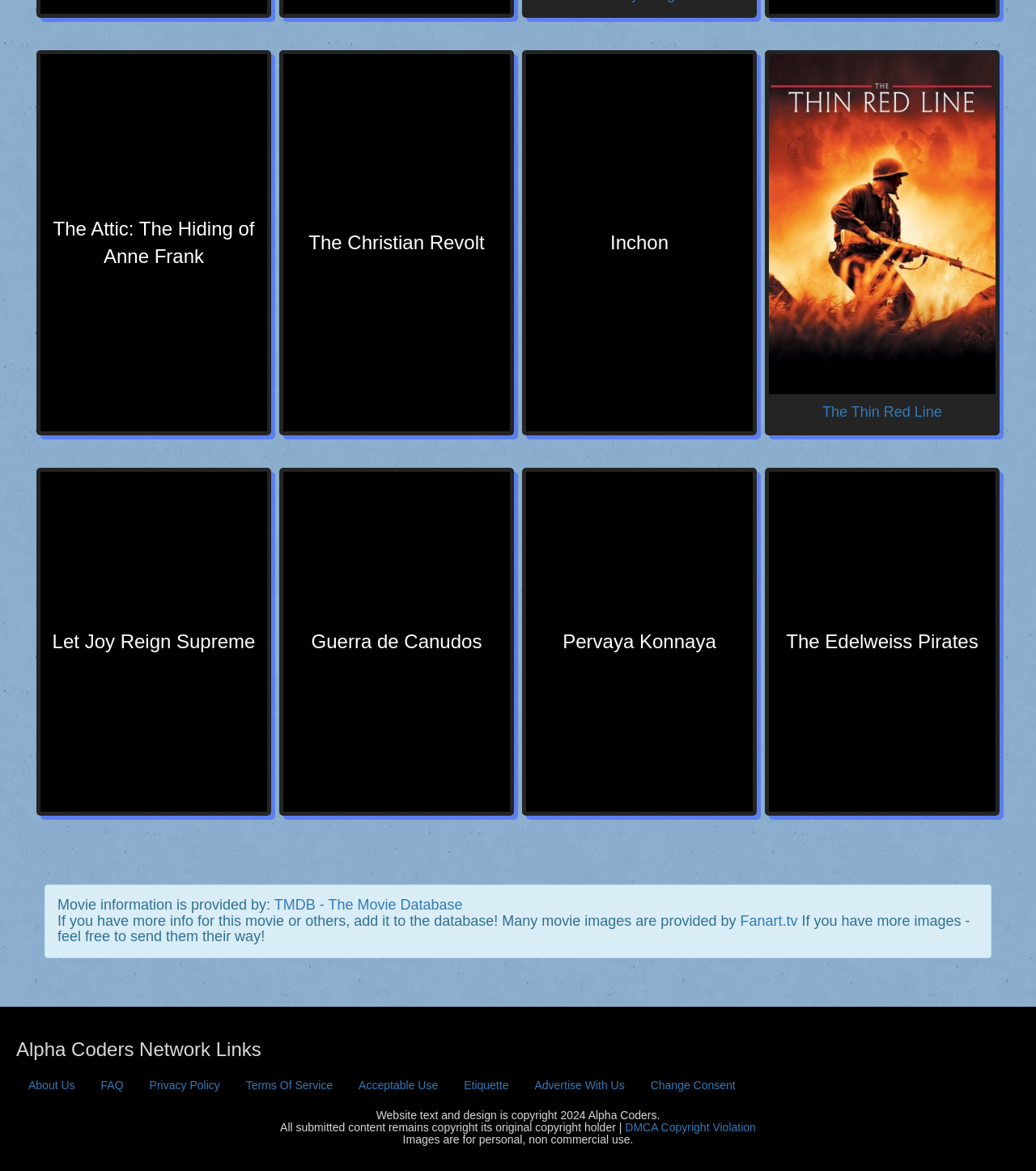For the element described, predict the bounding box coordinates as (top-left x, top-left y, bottom-right x, bottom-right y). All values should be between 0 and 1. Element description: The Thin Red Line

[0.742, 0.337, 0.961, 0.368]